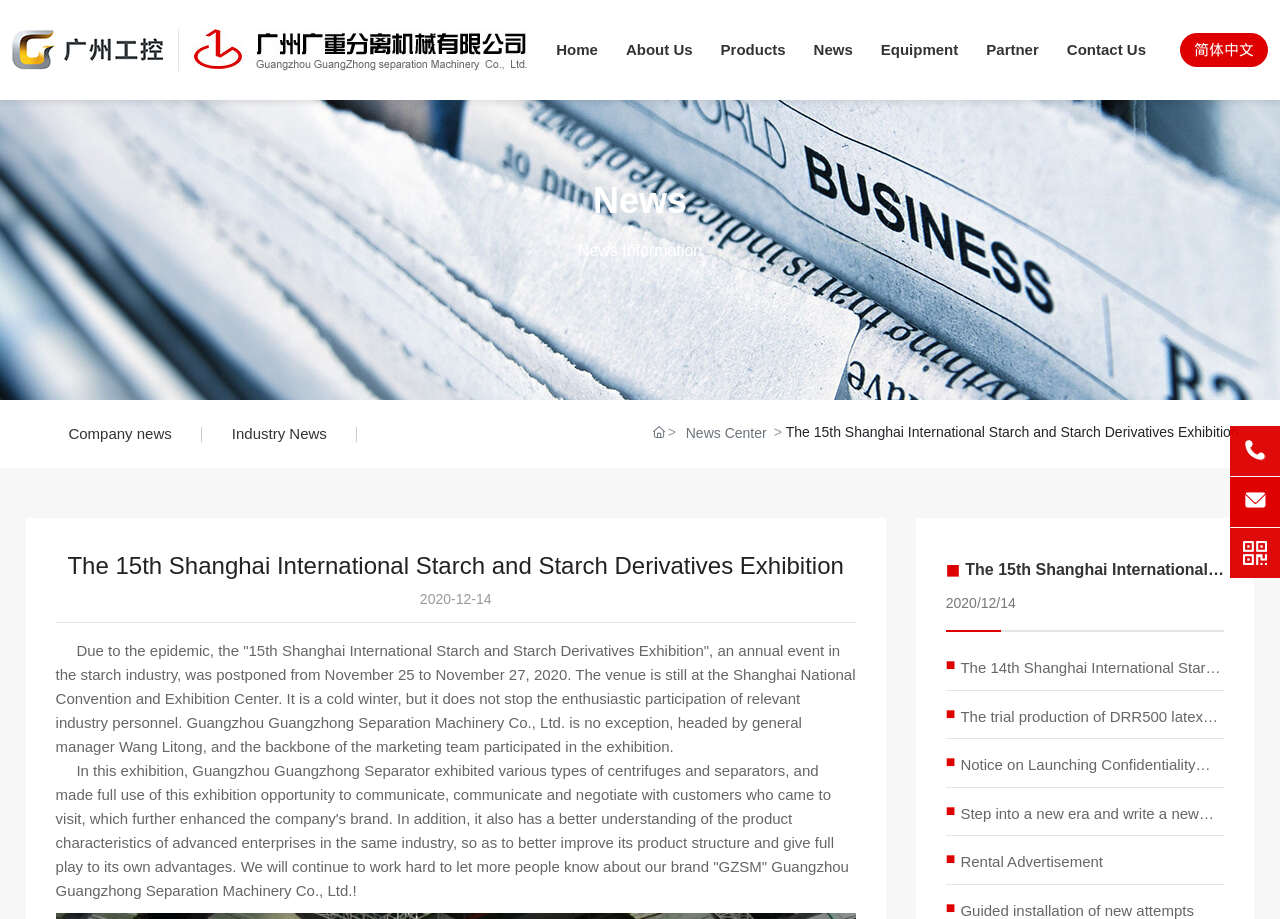Pinpoint the bounding box coordinates of the area that should be clicked to complete the following instruction: "Visit the 'Equipment' page". The coordinates must be given as four float numbers between 0 and 1, i.e., [left, top, right, bottom].

[0.677, 0.0, 0.76, 0.109]